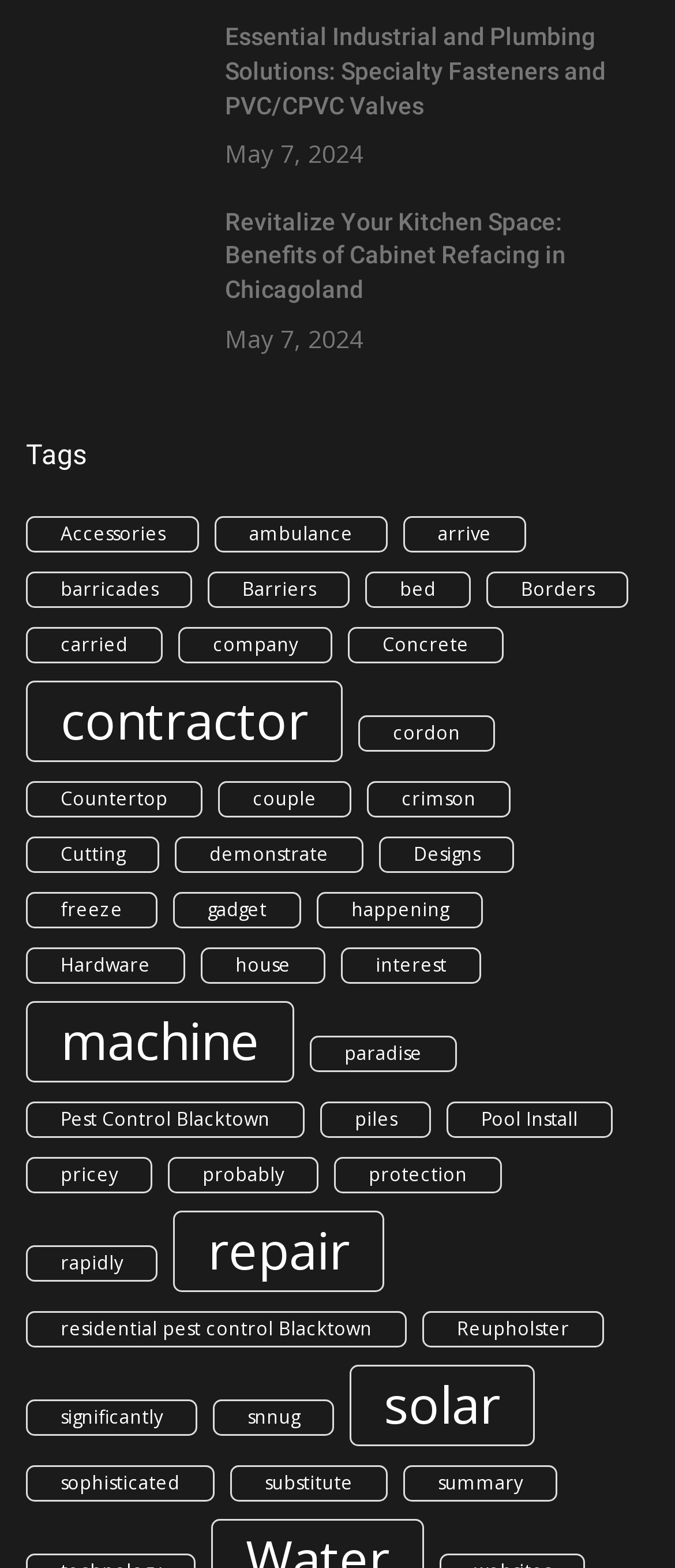What is the topic of the first article?
Using the information from the image, answer the question thoroughly.

I looked at the first heading element and found that it contains the text 'Essential Industrial and Plumbing Solutions: Specialty Fasteners and PVC/CPVC Valves', which suggests that this is the topic of the first article.